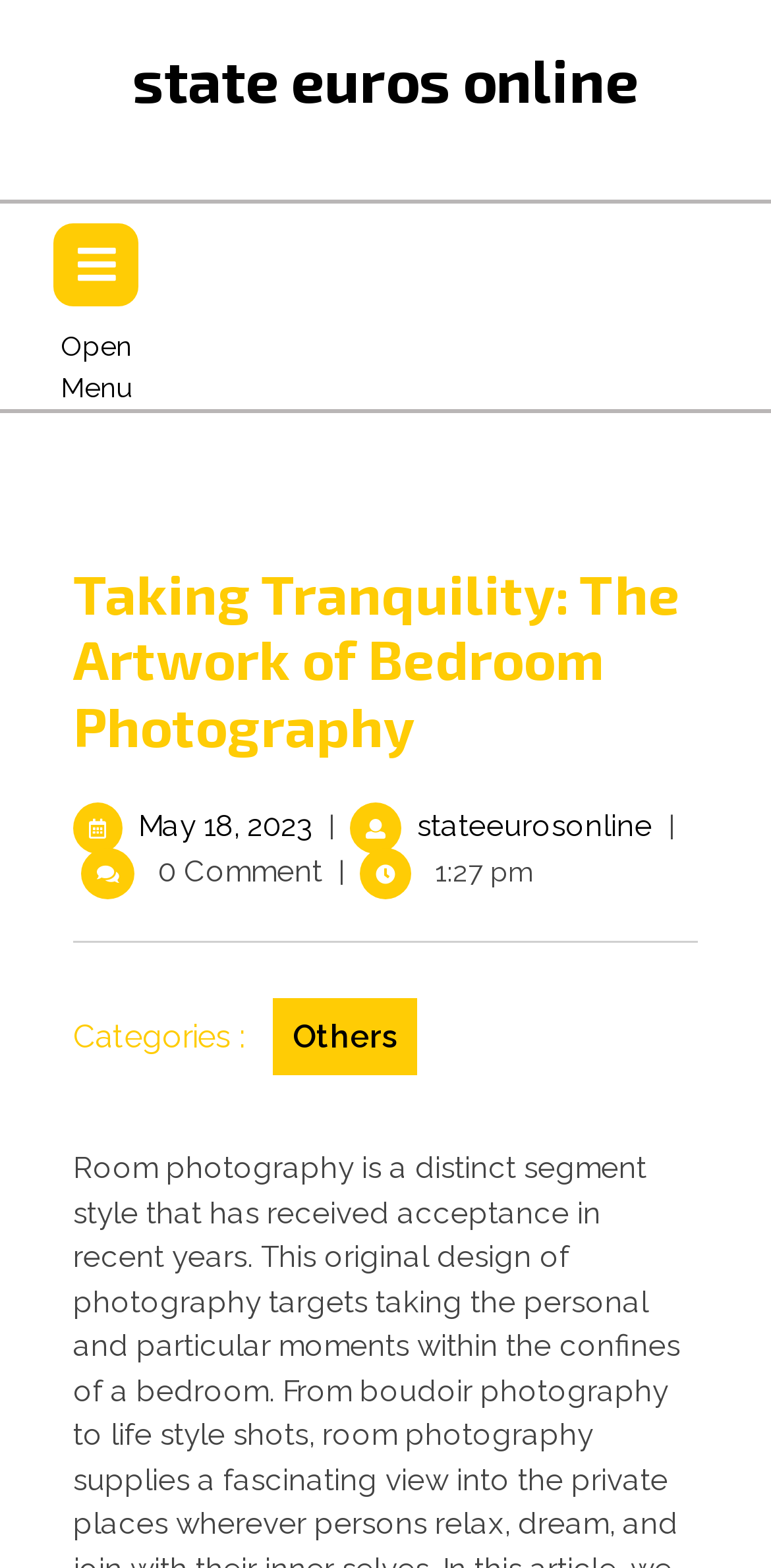What is the time of the article?
Please provide a single word or phrase in response based on the screenshot.

1:27 pm